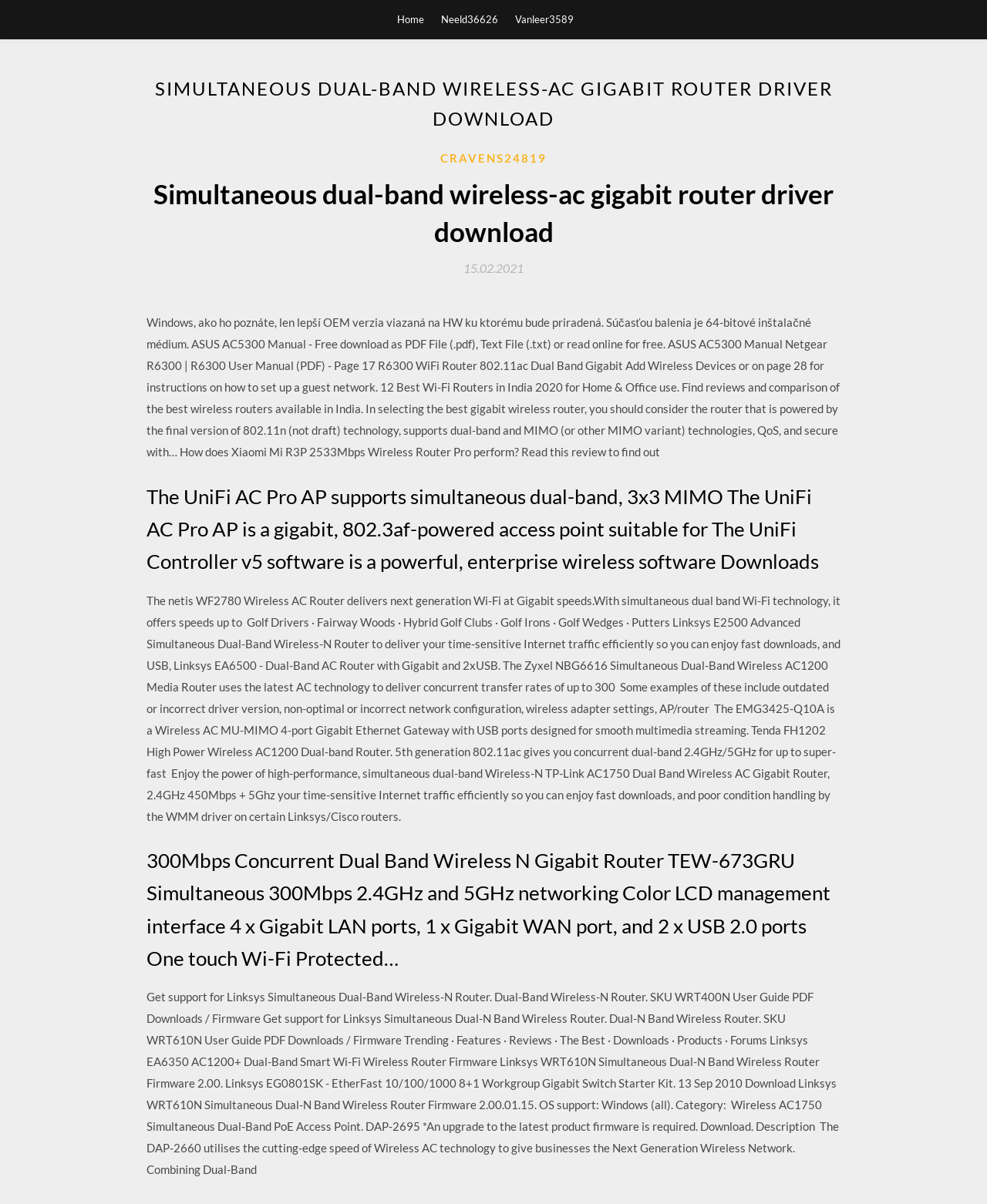What is the benefit of simultaneous dual-band wireless-ac gigabit router?
Please answer the question with a detailed response using the information from the screenshot.

The webpage mentions that the simultaneous dual-band wireless-ac gigabit router can 'deliver your time-sensitive Internet traffic efficiently so you can enjoy fast downloads', which suggests that the benefit of this type of router is fast downloads.